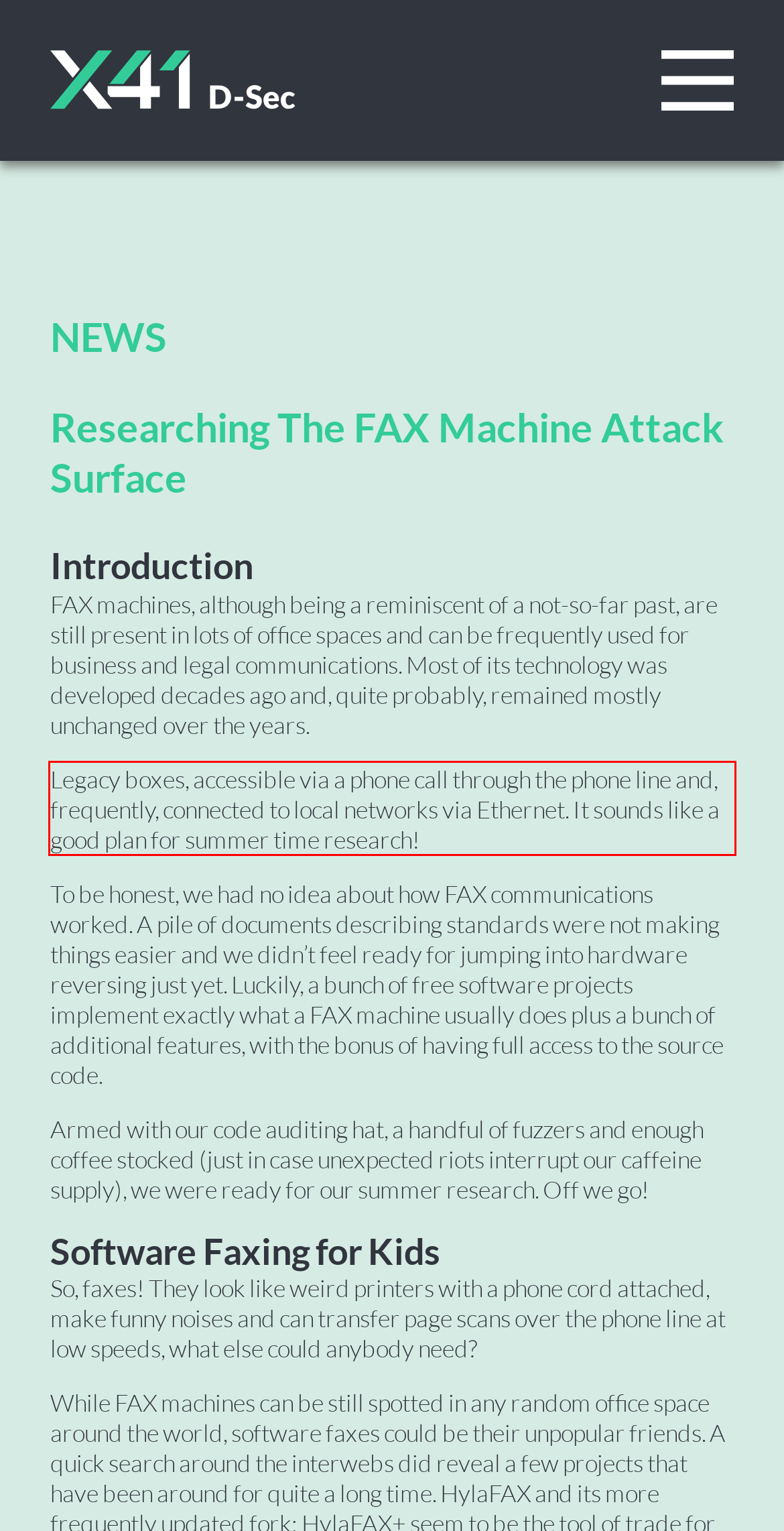Examine the webpage screenshot, find the red bounding box, and extract the text content within this marked area.

Legacy boxes, accessible via a phone call through the phone line and, frequently, connected to local networks via Ethernet. It sounds like a good plan for summer time research!